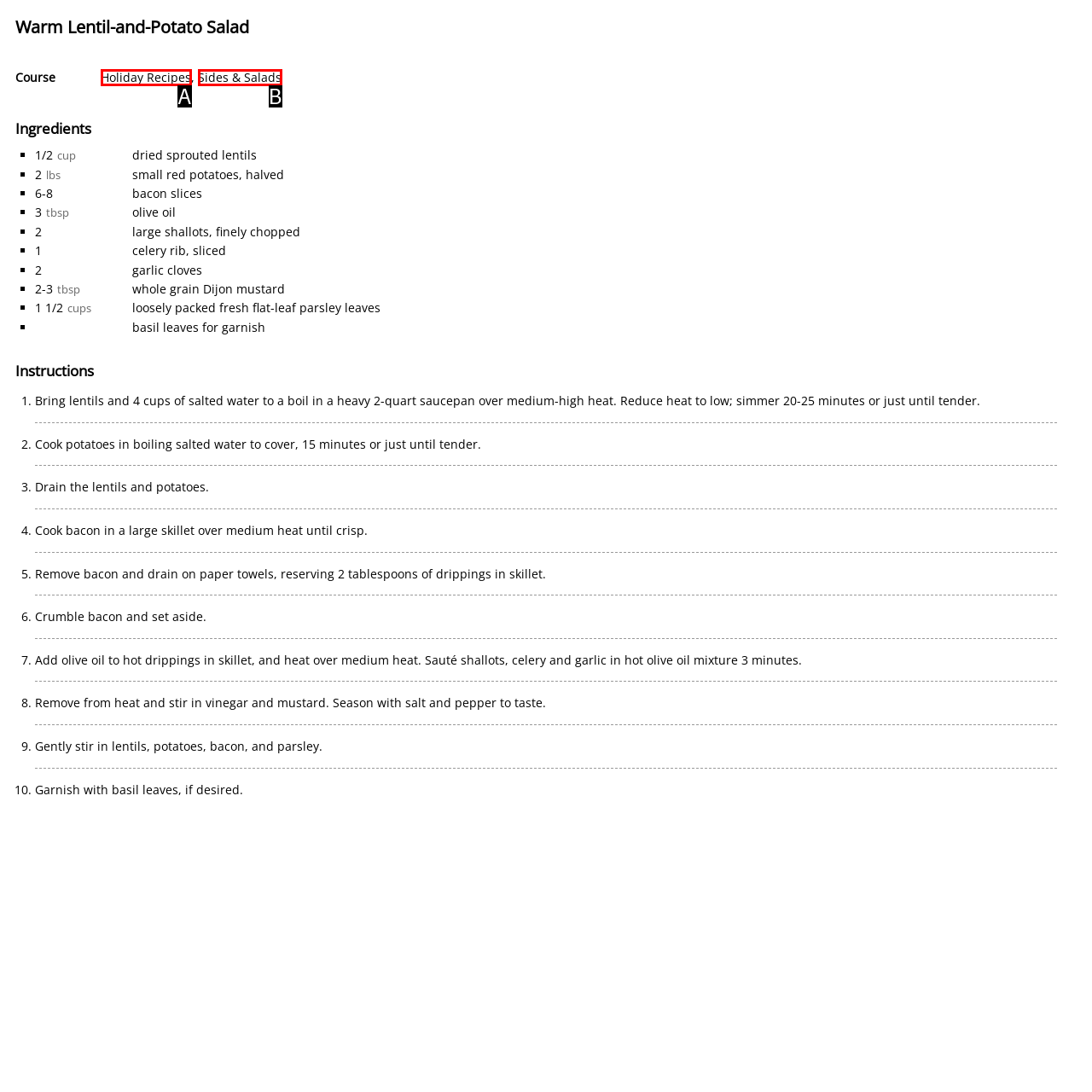Identify the letter of the UI element that corresponds to: Holiday Recipes
Respond with the letter of the option directly.

A